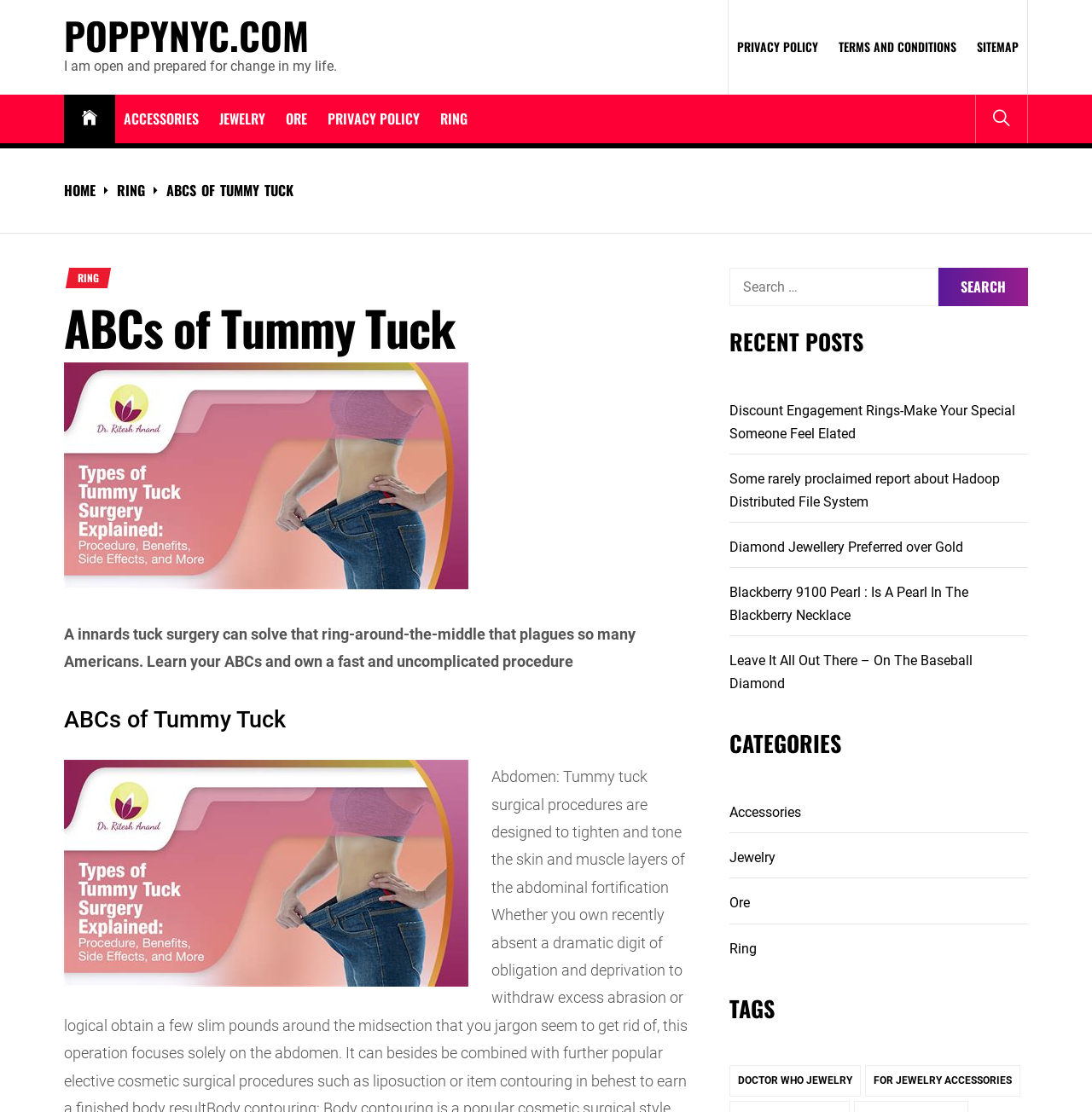Identify the bounding box for the UI element described as: "Diamond Jewellery Preferred over Gold". The coordinates should be four float numbers between 0 and 1, i.e., [left, top, right, bottom].

[0.668, 0.485, 0.882, 0.499]